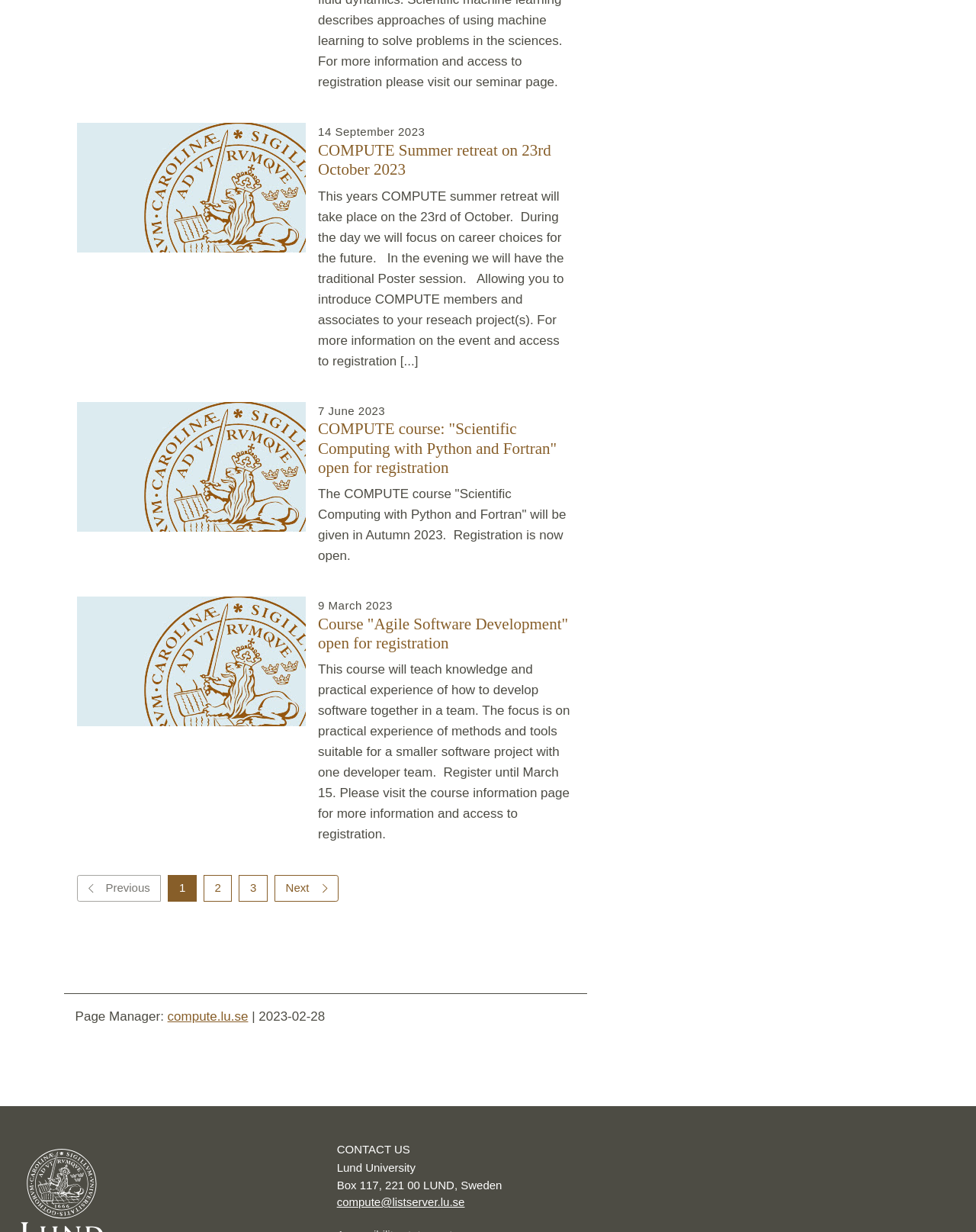Identify the coordinates of the bounding box for the element described below: "2". Return the coordinates as four float numbers between 0 and 1: [left, top, right, bottom].

[0.209, 0.71, 0.238, 0.732]